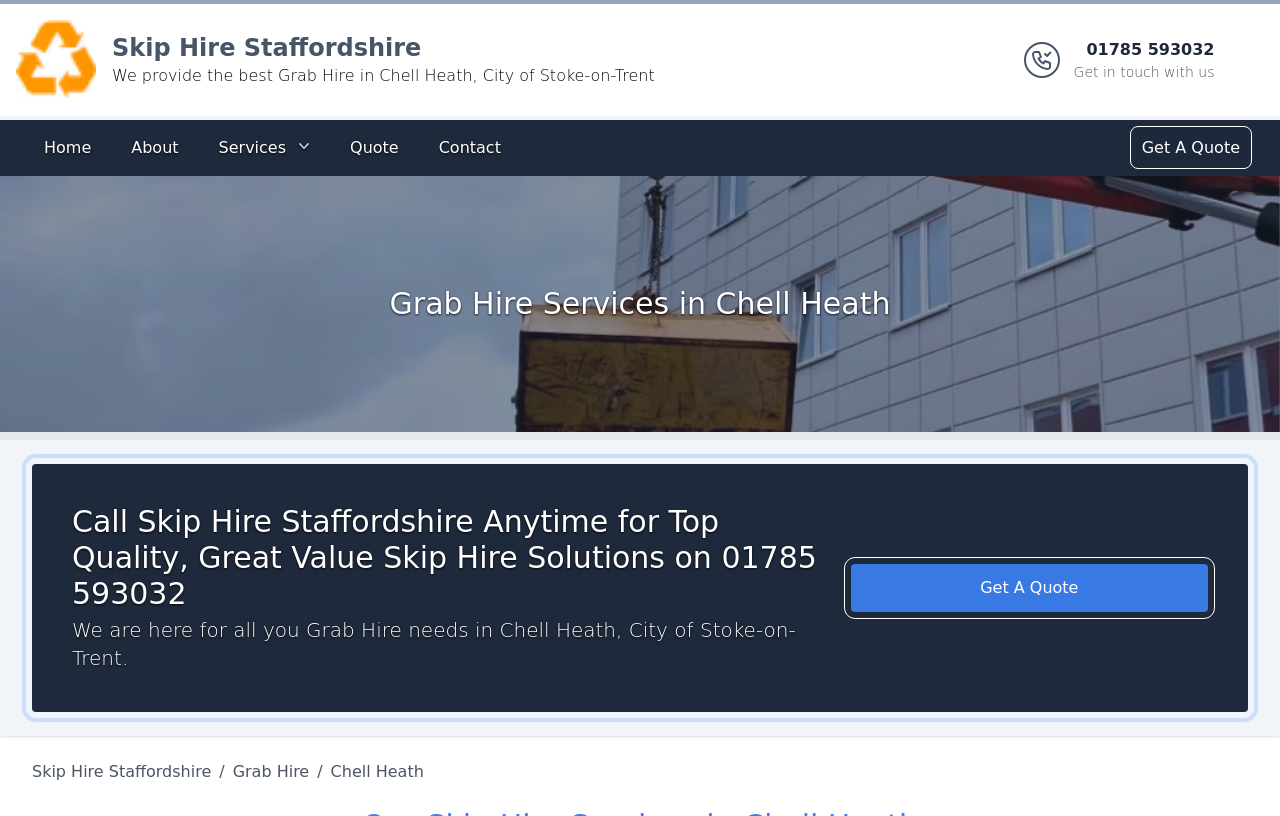Find the bounding box coordinates of the element you need to click on to perform this action: 'Contact us'. The coordinates should be represented by four float values between 0 and 1, in the format [left, top, right, bottom].

[0.333, 0.157, 0.401, 0.206]